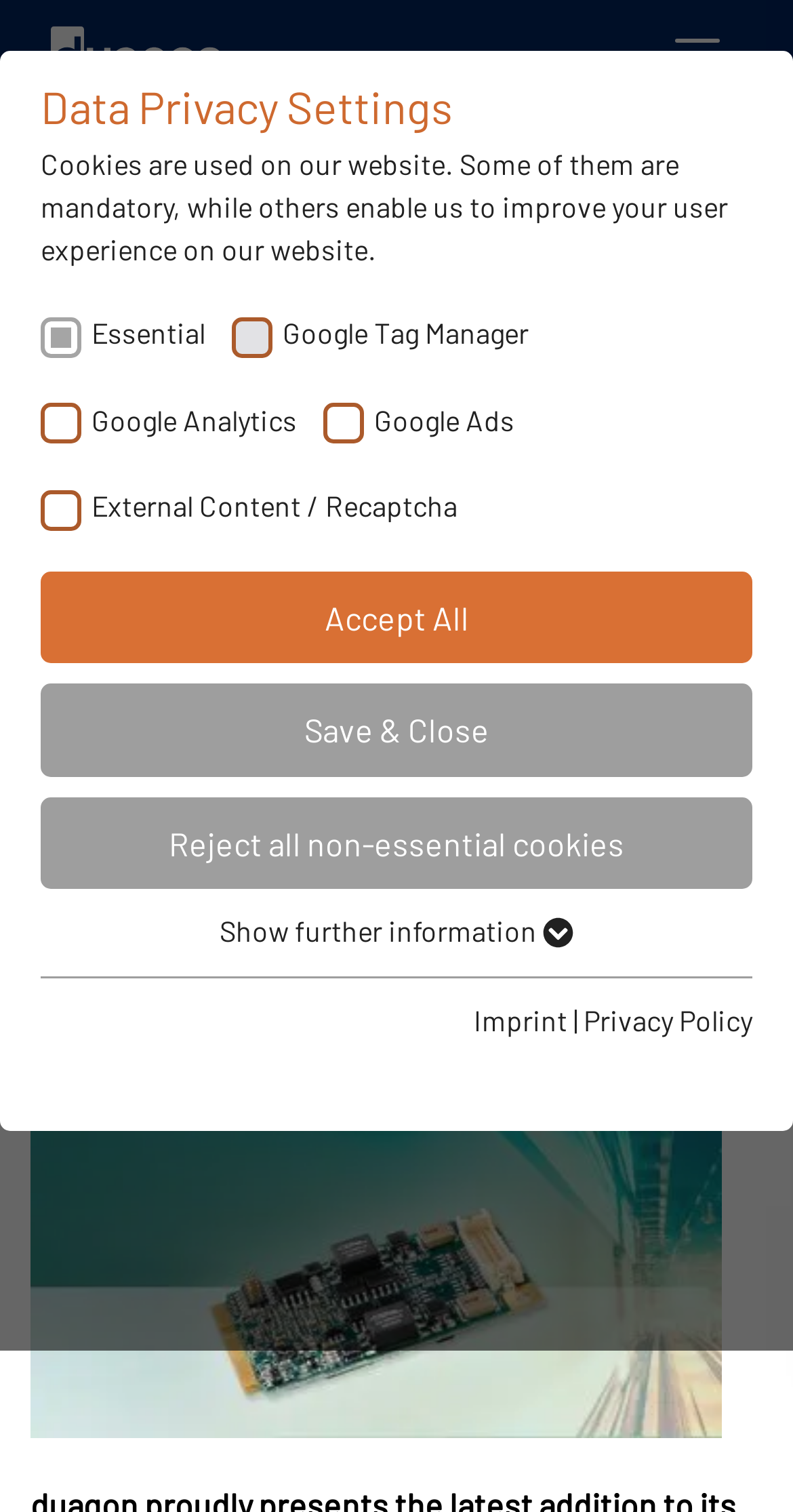Generate the text content of the main headline of the webpage.

D017M - THE WORLD'S MOST COMPACT MINIPCIE MVB INTERFACE